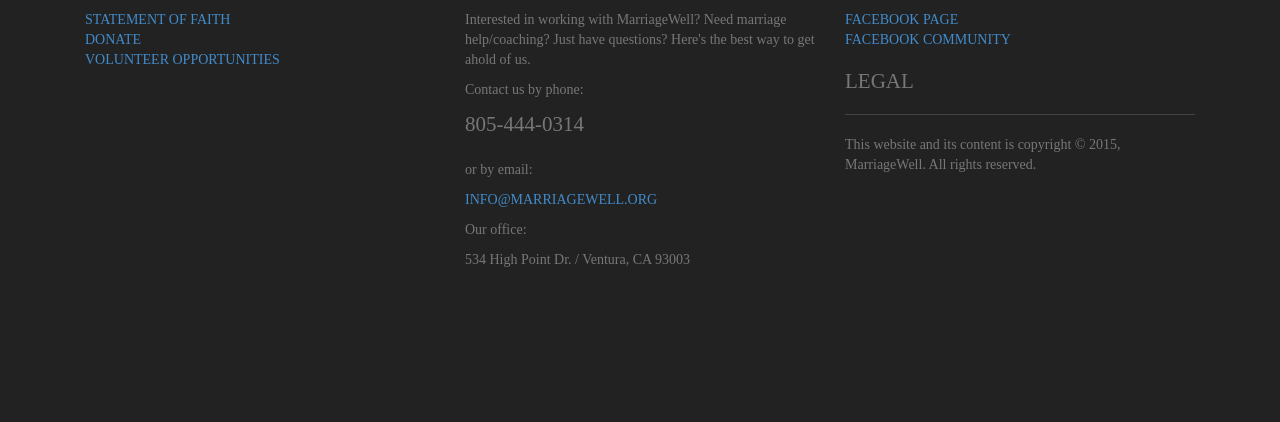Locate the bounding box coordinates of the UI element described by: "Volunteer Opportunities". The bounding box coordinates should consist of four float numbers between 0 and 1, i.e., [left, top, right, bottom].

[0.066, 0.124, 0.219, 0.16]